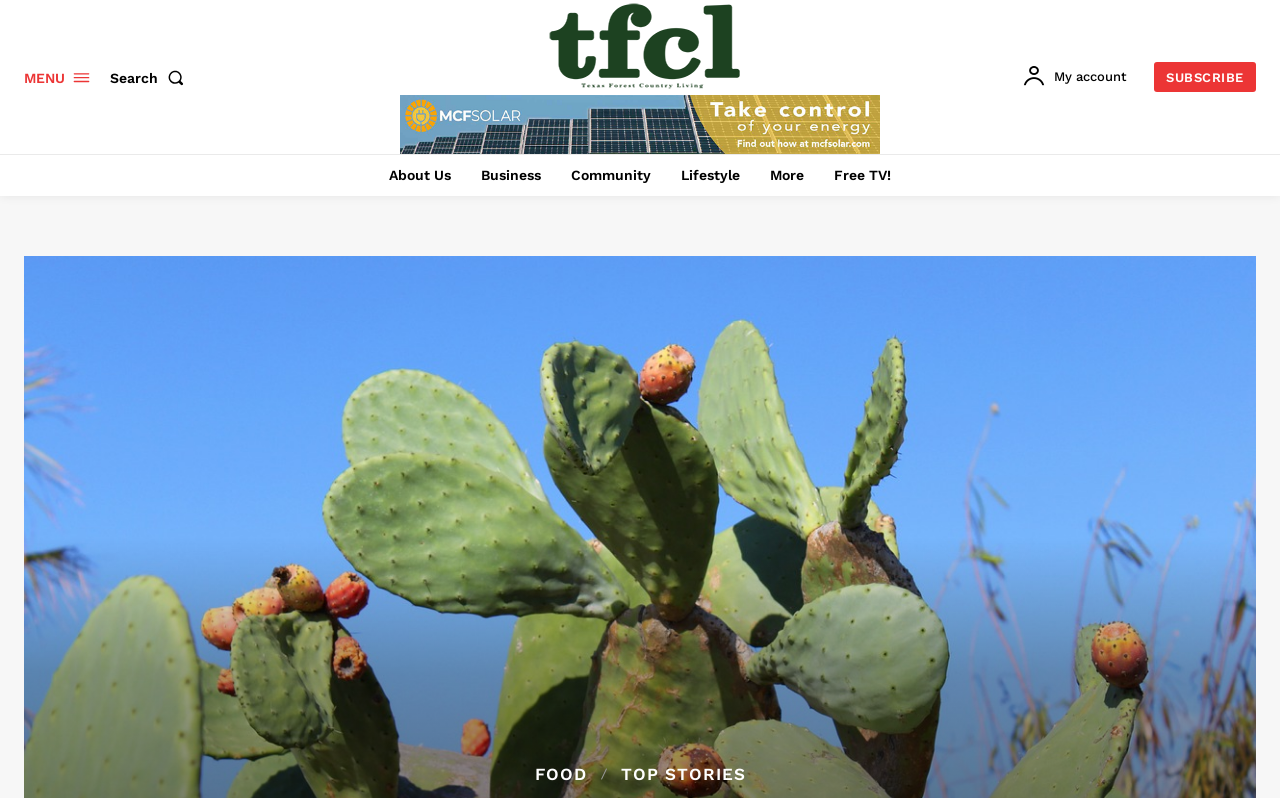Identify the bounding box coordinates for the region to click in order to carry out this instruction: "Explore the FOOD section". Provide the coordinates using four float numbers between 0 and 1, formatted as [left, top, right, bottom].

[0.418, 0.959, 0.458, 0.981]